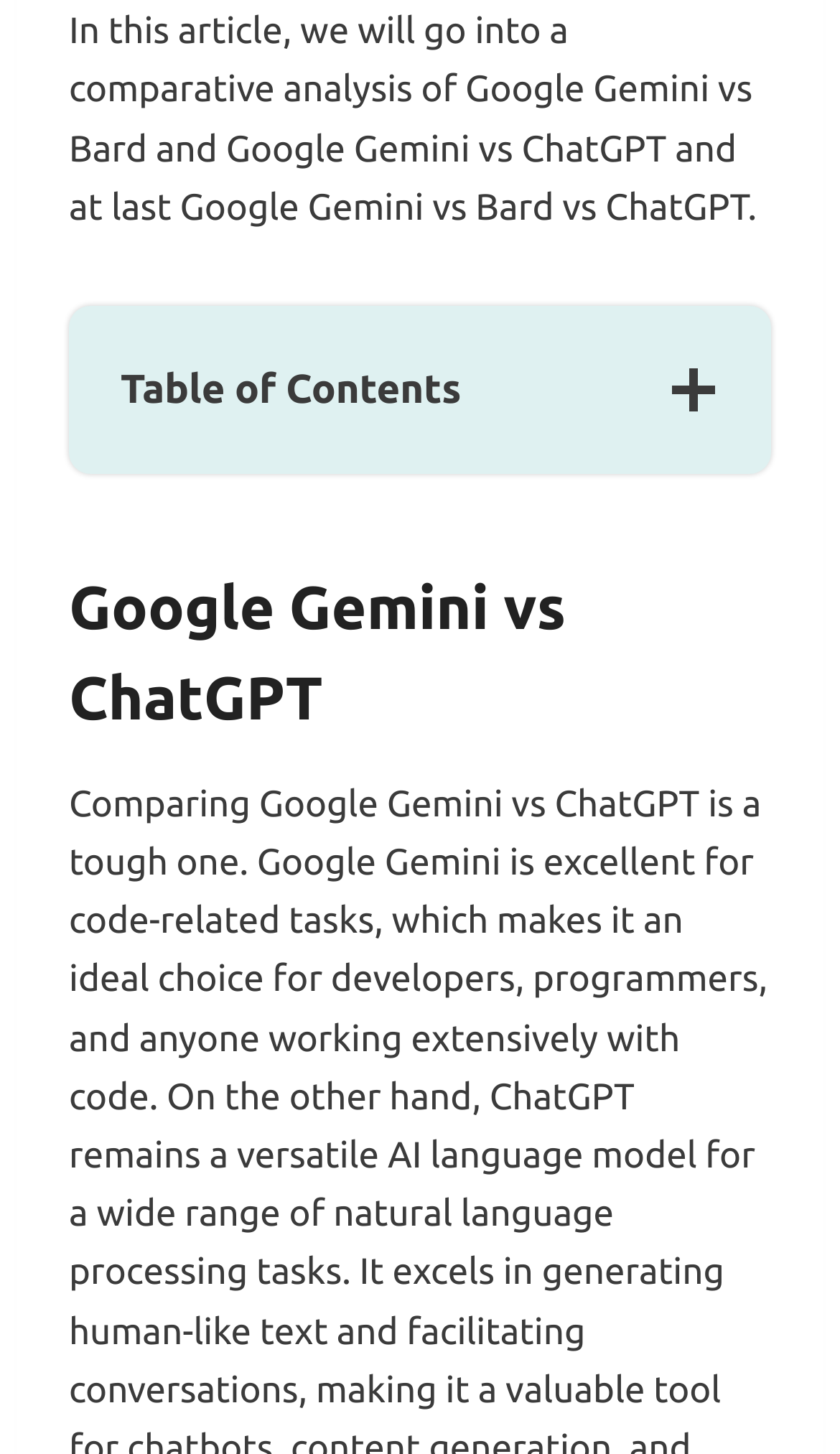Please identify the bounding box coordinates of the clickable region that I should interact with to perform the following instruction: "Learn about ChatGPT". The coordinates should be expressed as four float numbers between 0 and 1, i.e., [left, top, right, bottom].

[0.144, 0.349, 0.316, 0.378]